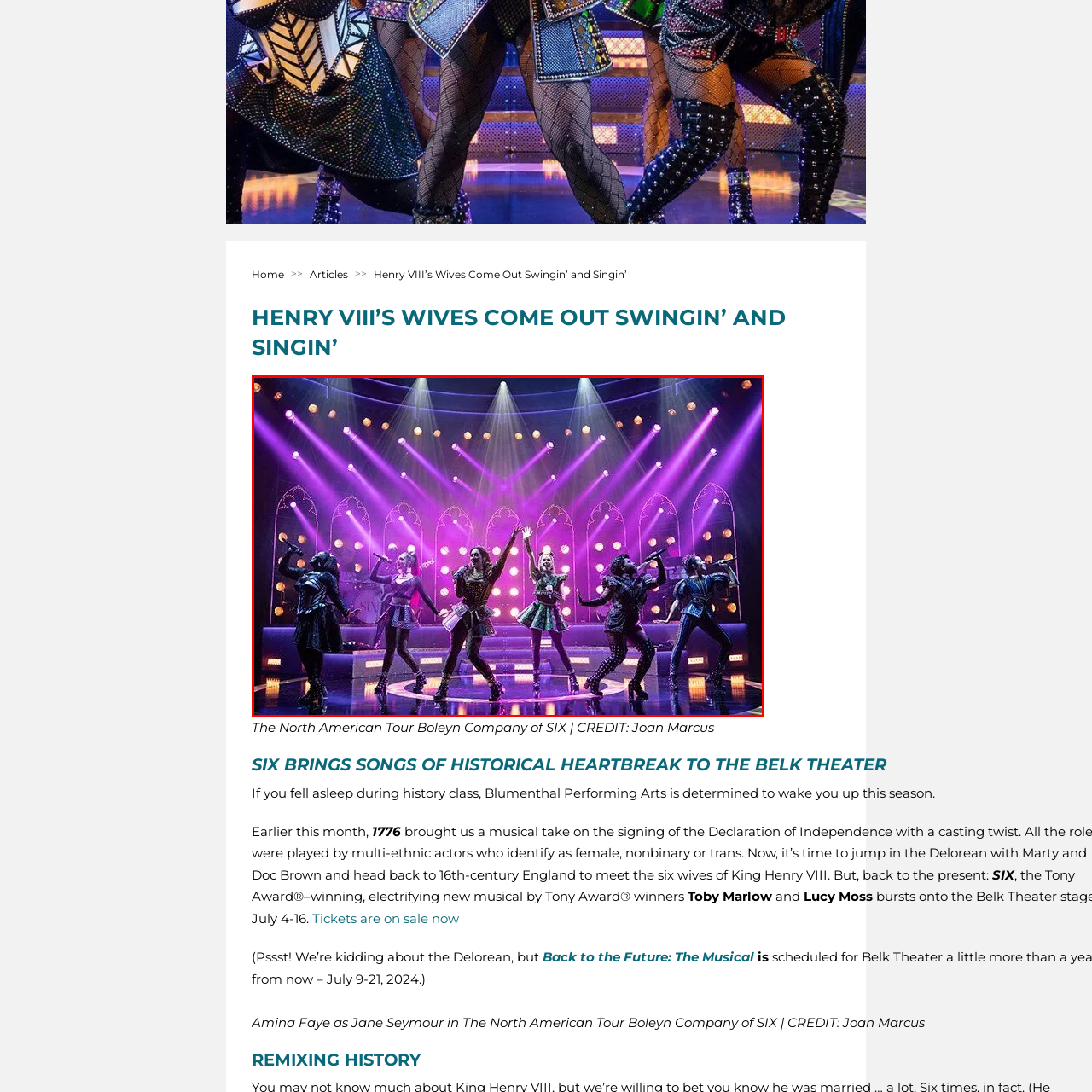Thoroughly describe the scene captured inside the red-bordered image.

The image showcases a dynamic performance from the North American Tour of the musical "SIX," featuring the talented Boleyn Company. Six powerful women, each embodying a historical character, are captured mid-performance under an impressive display of vibrant purple and pink stage lighting. The background features ornate archways illuminated by warm light bulbs, enhancing the theatrical atmosphere. Each performer is dressed in striking costumes, reminiscent of a blend of modern and historical styles, complete with bold accessories. The energy of the scene reflects the electrifying nature of the musical, which reinterprets the lives of Henry VIII's wives in a contemporary context, celebrating their stories with a lively and empowering twist.